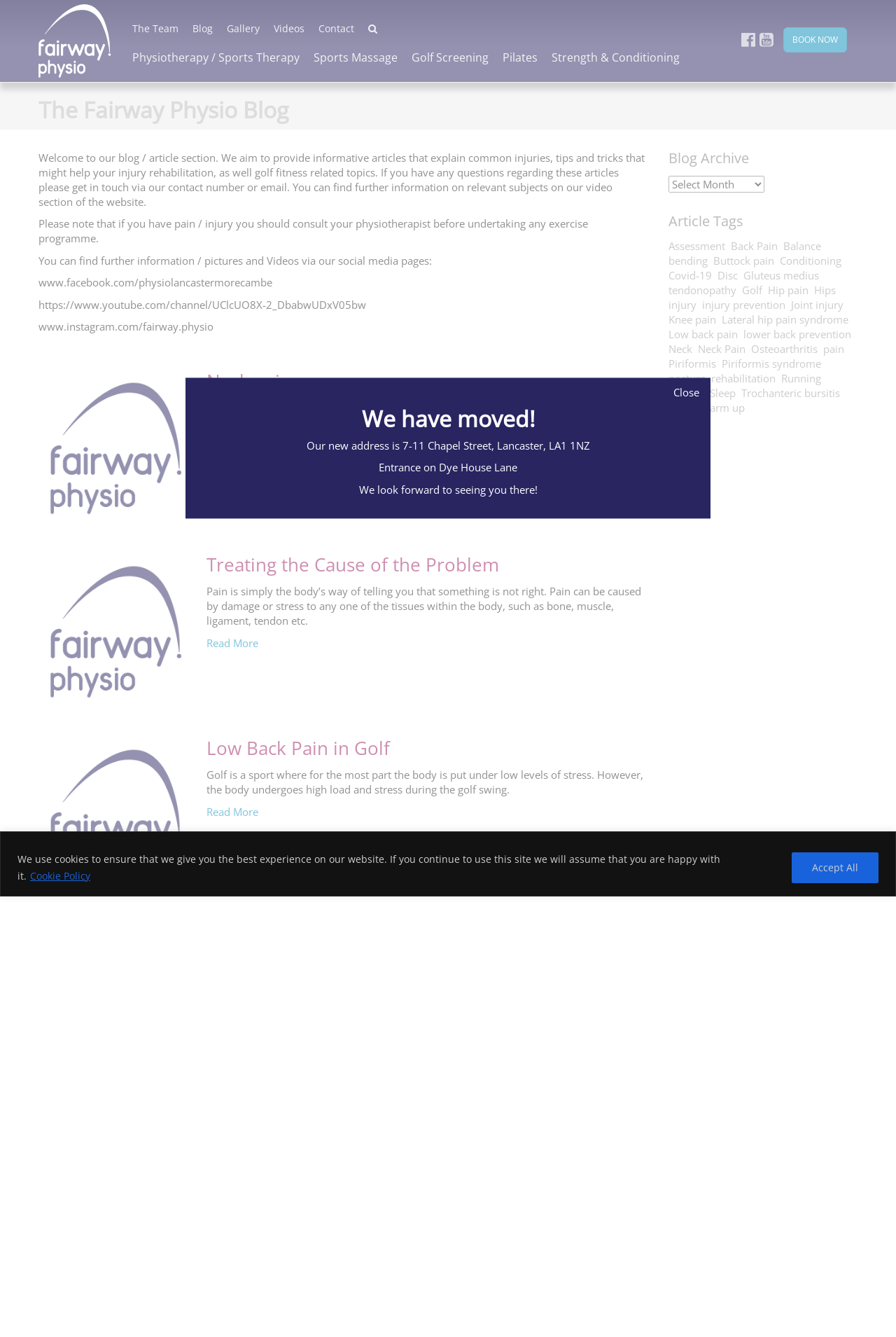Construct a thorough caption encompassing all aspects of the webpage.

The webpage is a blog page from Fairway Physio, with a focus on physiotherapy and sports-related topics. At the top of the page, there is a notification about cookies and a link to the cookie policy. Below this, there is a button to accept all cookies. 

The main navigation menu is located at the top of the page, with links to the home page, the team, blog, gallery, videos, and contact information. There are also social media links and a search icon.

The main content of the page is divided into several sections. The first section welcomes users to the blog and explains the purpose of the blog, which is to provide informative articles on common injuries, rehabilitation, and golf fitness. There is also a note about consulting a physiotherapist before starting any exercise program.

Below this, there are four articles listed, each with a heading, a brief summary, and a "Read More" link. The articles are about neck pain, treating the cause of a problem, low back pain in golf, and golf warm-up. Each article has an accompanying image.

At the bottom of the page, there is a navigation section for posts, with links to previous and next pages, as well as numbered links to specific pages. There is also a section for blog archives and article tags, with links to specific topics such as piriformis syndrome, back pain, balance, and bending.